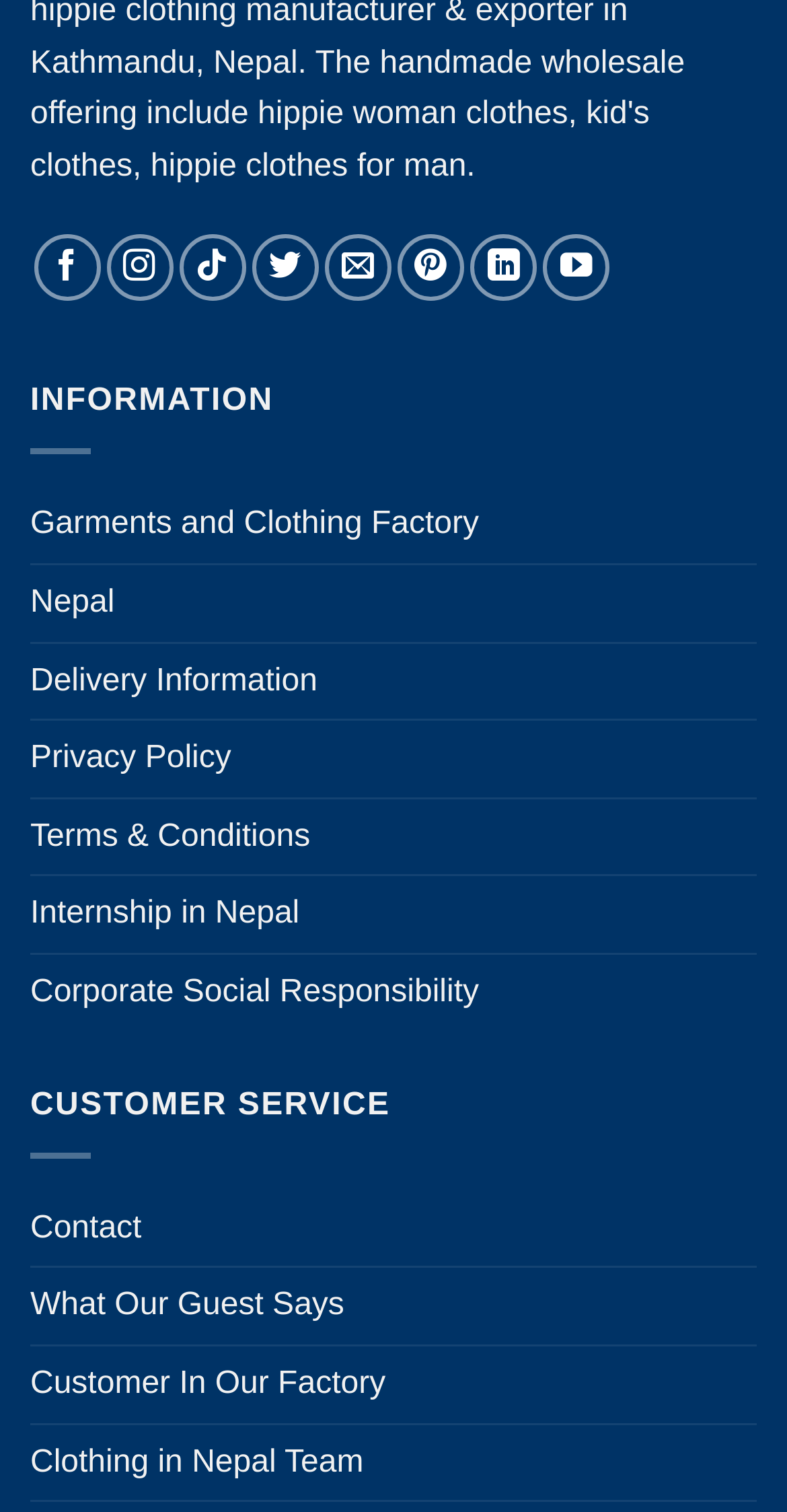Answer succinctly with a single word or phrase:
What is the second link under 'INFORMATION'?

Nepal